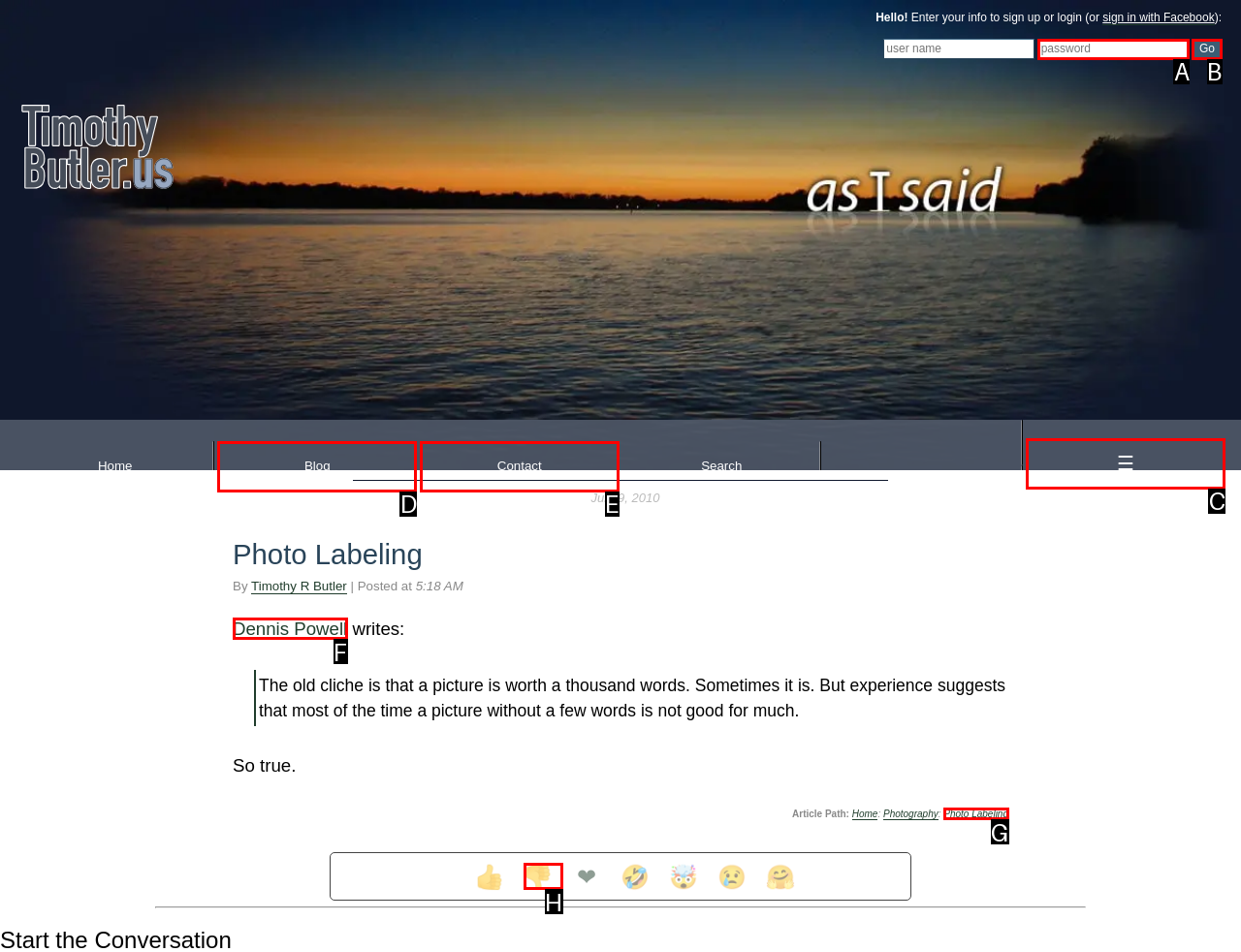Which HTML element matches the description: Photo Labeling the best? Answer directly with the letter of the chosen option.

G